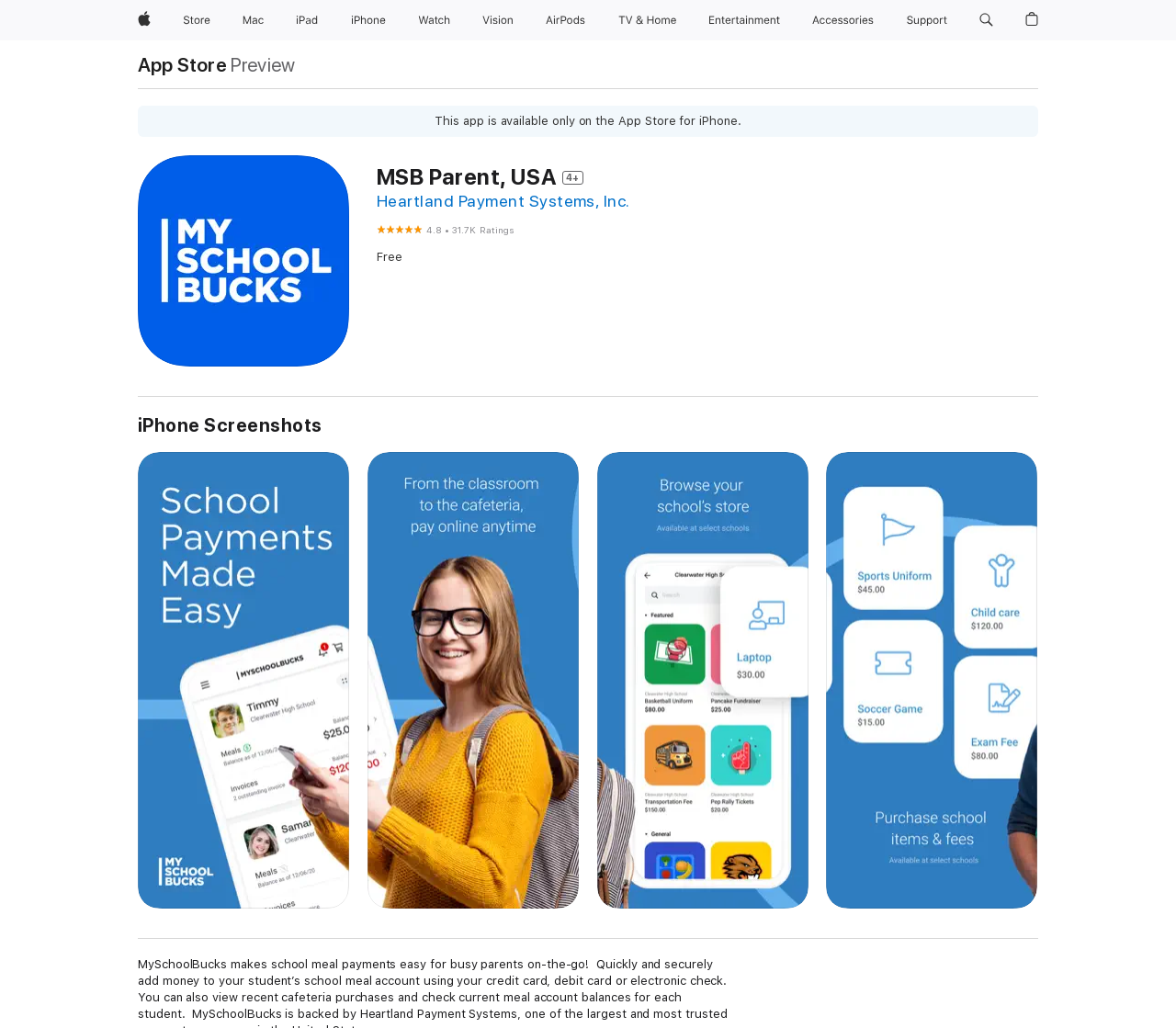Identify and provide the main heading of the webpage.

MSB Parent, USA 4+